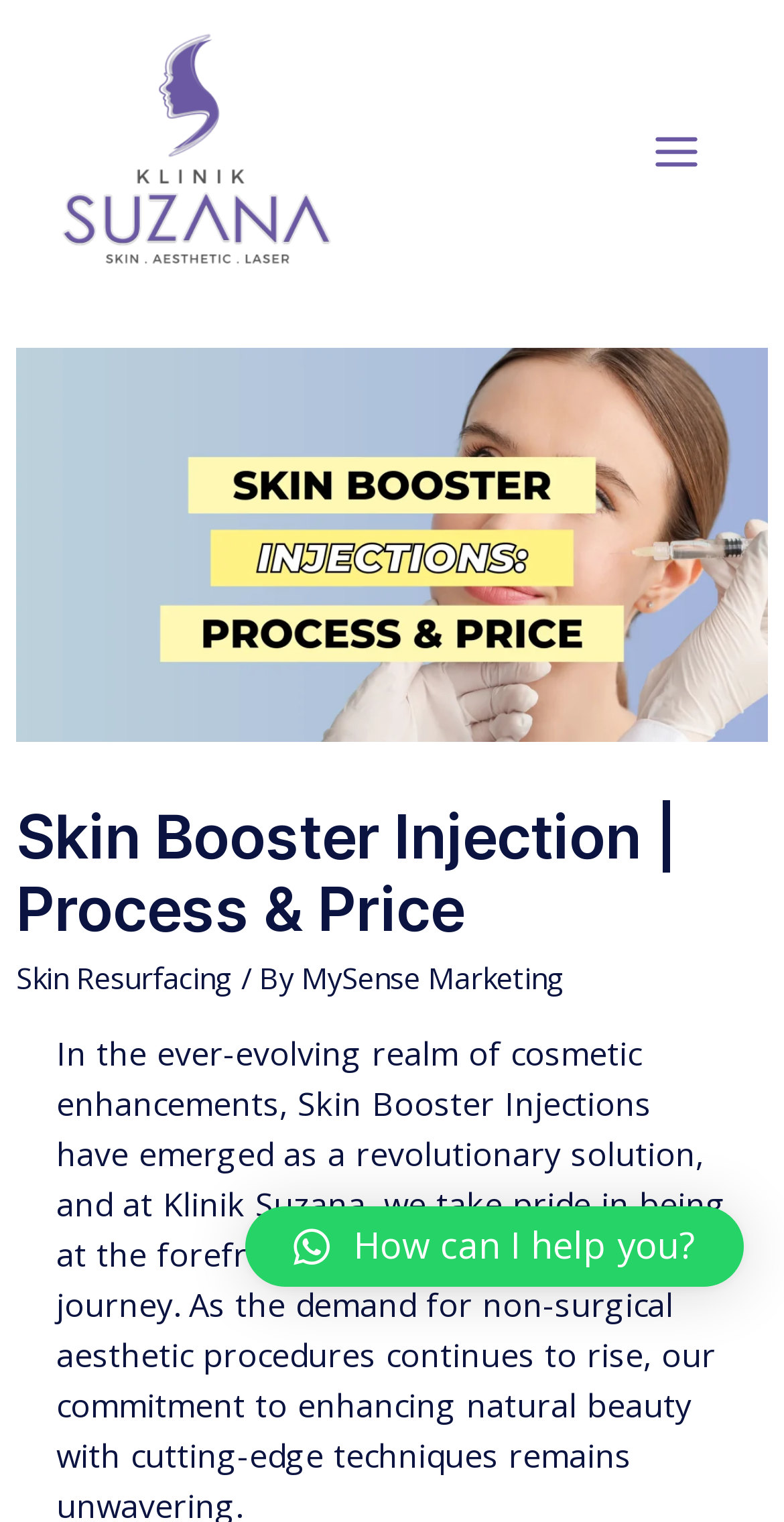What is the context of the text 'revolutionary solution'?
Using the information from the image, answer the question thoroughly.

The text 'revolutionary solution' is a link that appears in the context of a sentence talking about Skin Booster Injections, implying that Skin Booster Injections are being referred to as a revolutionary solution.